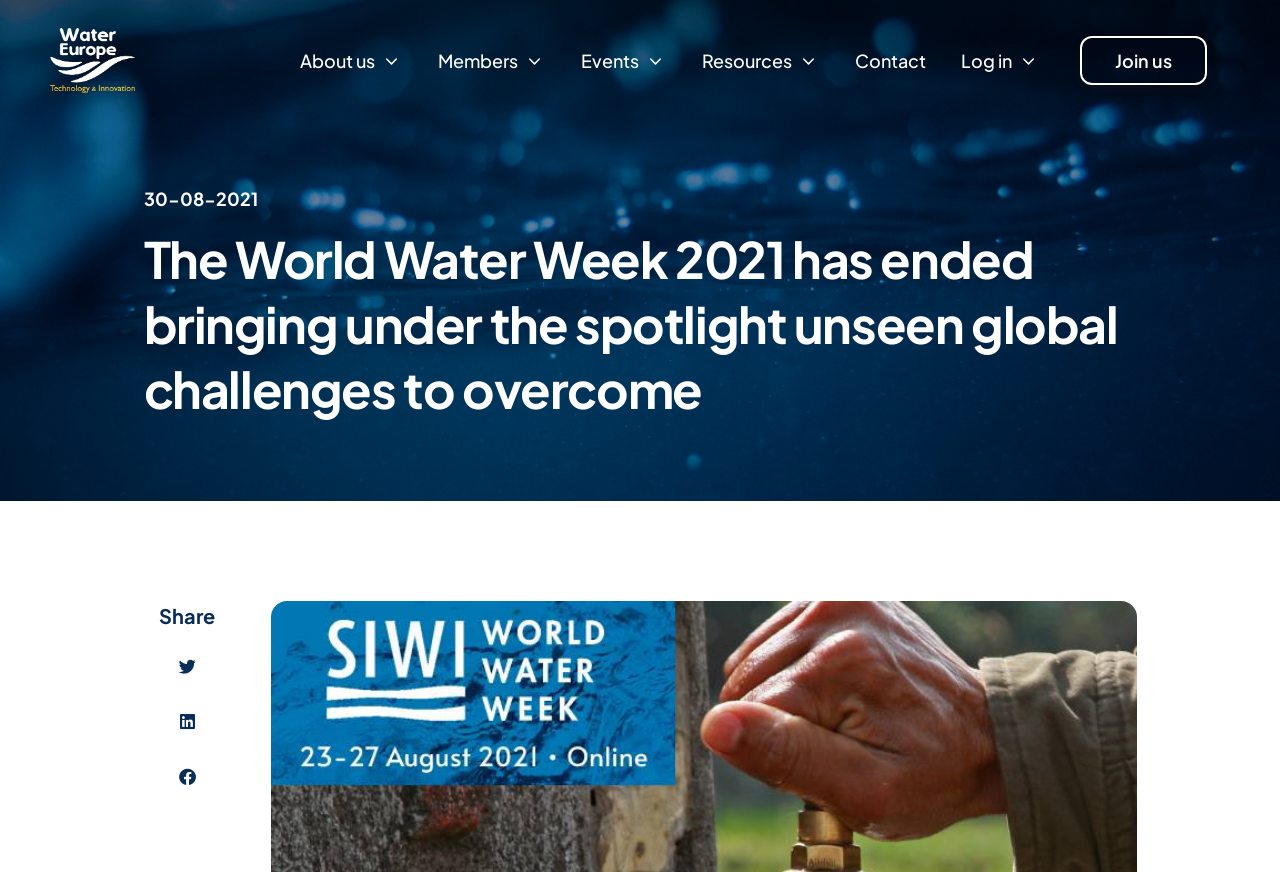Explain the features and main sections of the webpage comprehensively.

The webpage is about the World Water Week 2021, which has recently ended. At the top left, there is a link to an unknown page. Below it, there is a navigation menu with five links: "About us", "Members", "Events", "Resources", and "Contact", each with a dropdown menu. To the right of the navigation menu, there is a "Log in" link, also with a dropdown menu. Further to the right, there is a "Join us" link.

Below the navigation menu, there is a time element displaying the date "30-08-2021". Next to it, there is a main heading that summarizes the event, stating that the World Water Week 2021 has ended and brought attention to unseen global challenges.

At the bottom left of the page, there is a "Share" text, accompanied by three social media sharing buttons: "Share on Twitter", "Share on LinkedIn", and "Share on Facebook".